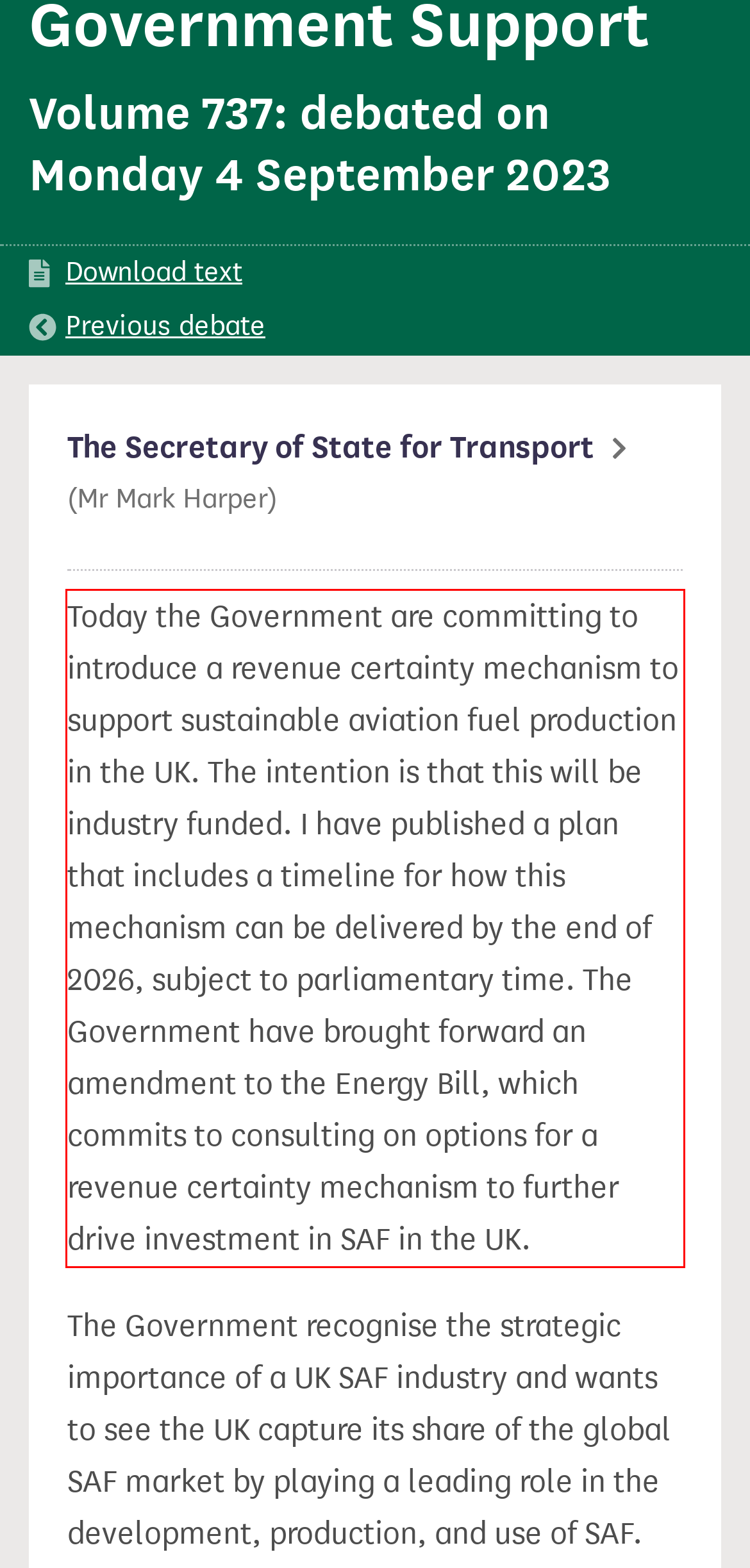Given a screenshot of a webpage, identify the red bounding box and perform OCR to recognize the text within that box.

Today the Government are committing to introduce a revenue certainty mechanism to support sustainable aviation fuel production in the UK. The intention is that this will be industry funded. I have published a plan that includes a timeline for how this mechanism can be delivered by the end of 2026, subject to parliamentary time. The Government have brought forward an amendment to the Energy Bill, which commits to consulting on options for a revenue certainty mechanism to further drive investment in SAF in the UK.